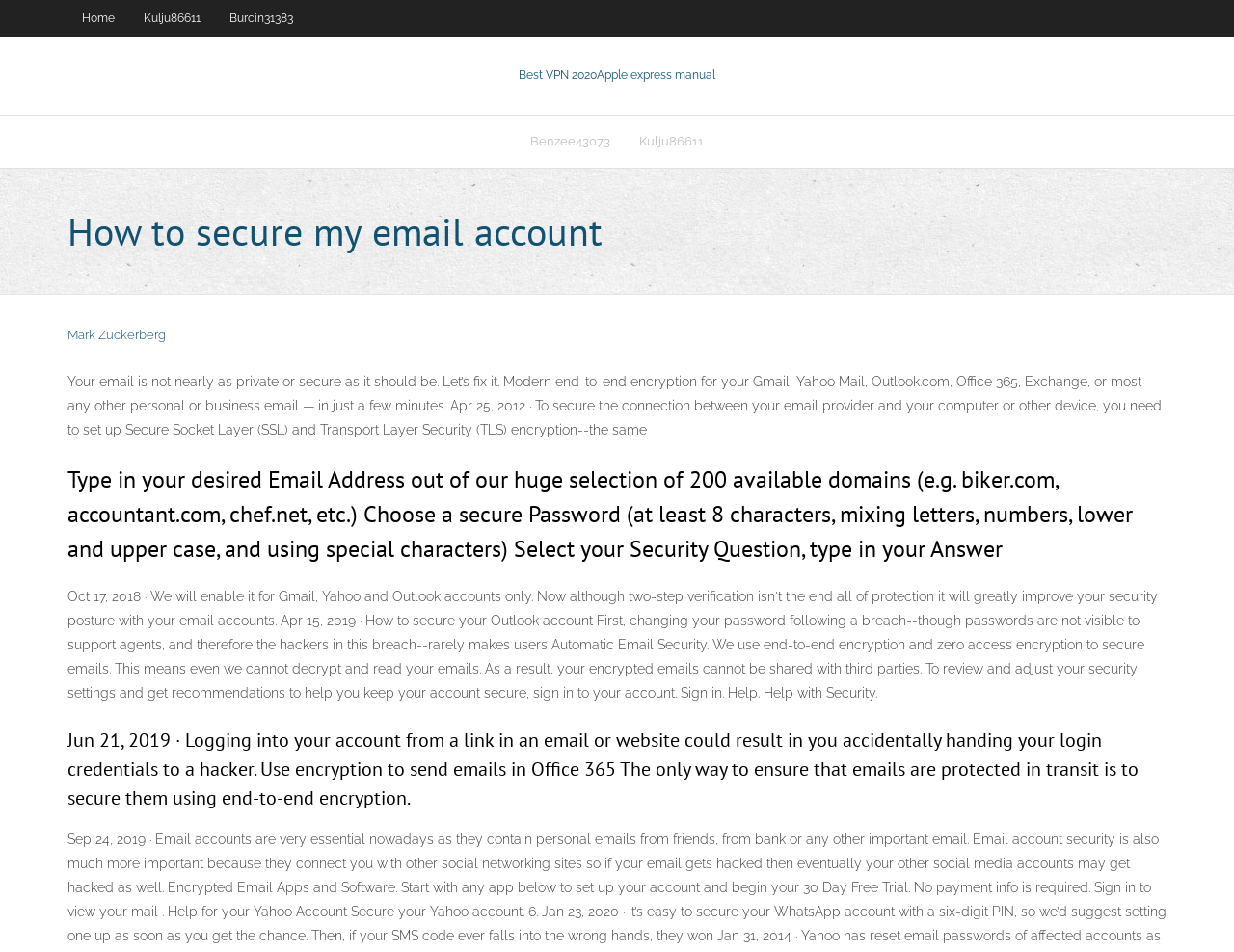Identify the main heading from the webpage and provide its text content.

How to secure my email account